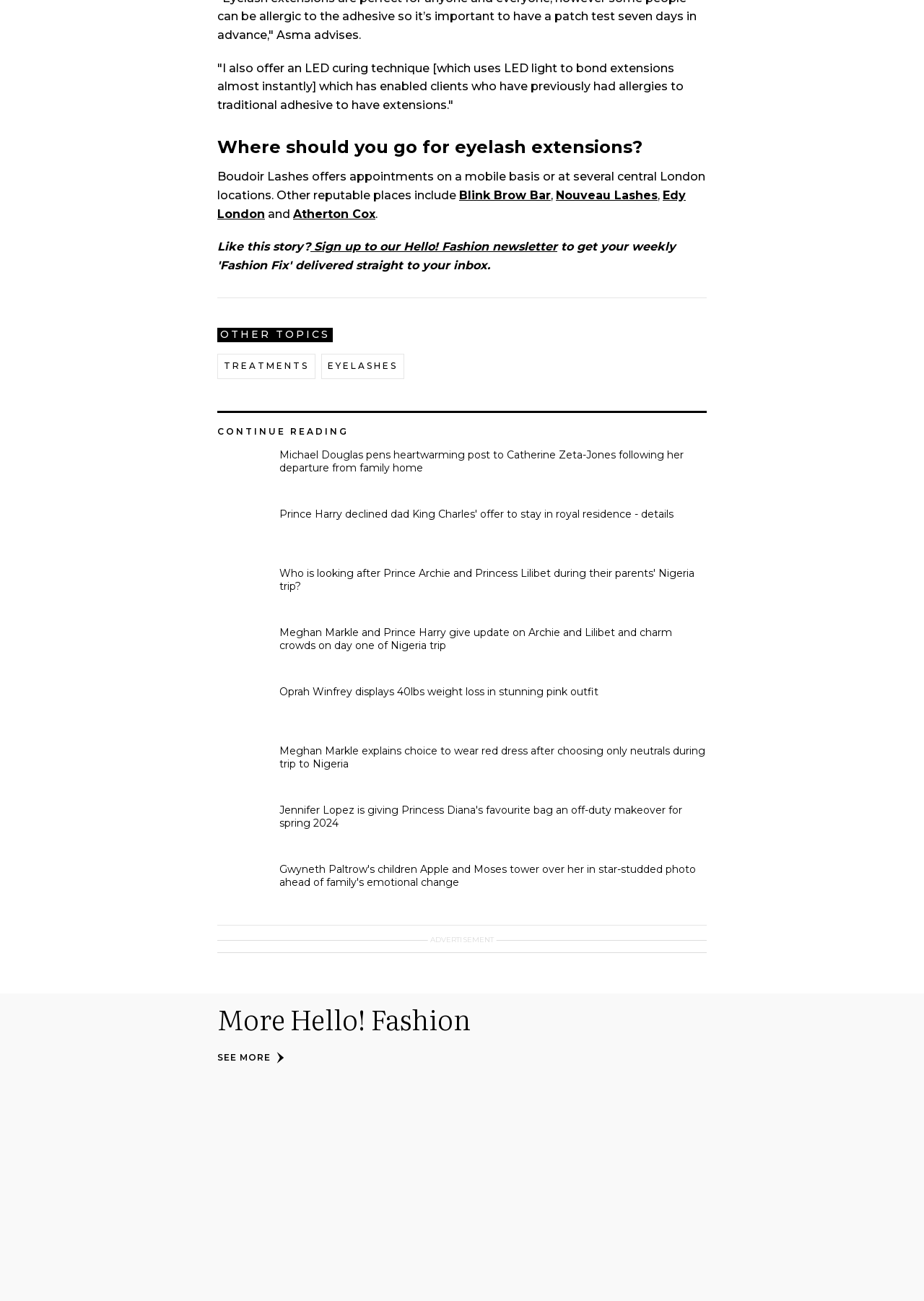Predict the bounding box coordinates of the UI element that matches this description: "Treatments". The coordinates should be in the format [left, top, right, bottom] with each value between 0 and 1.

[0.235, 0.272, 0.341, 0.291]